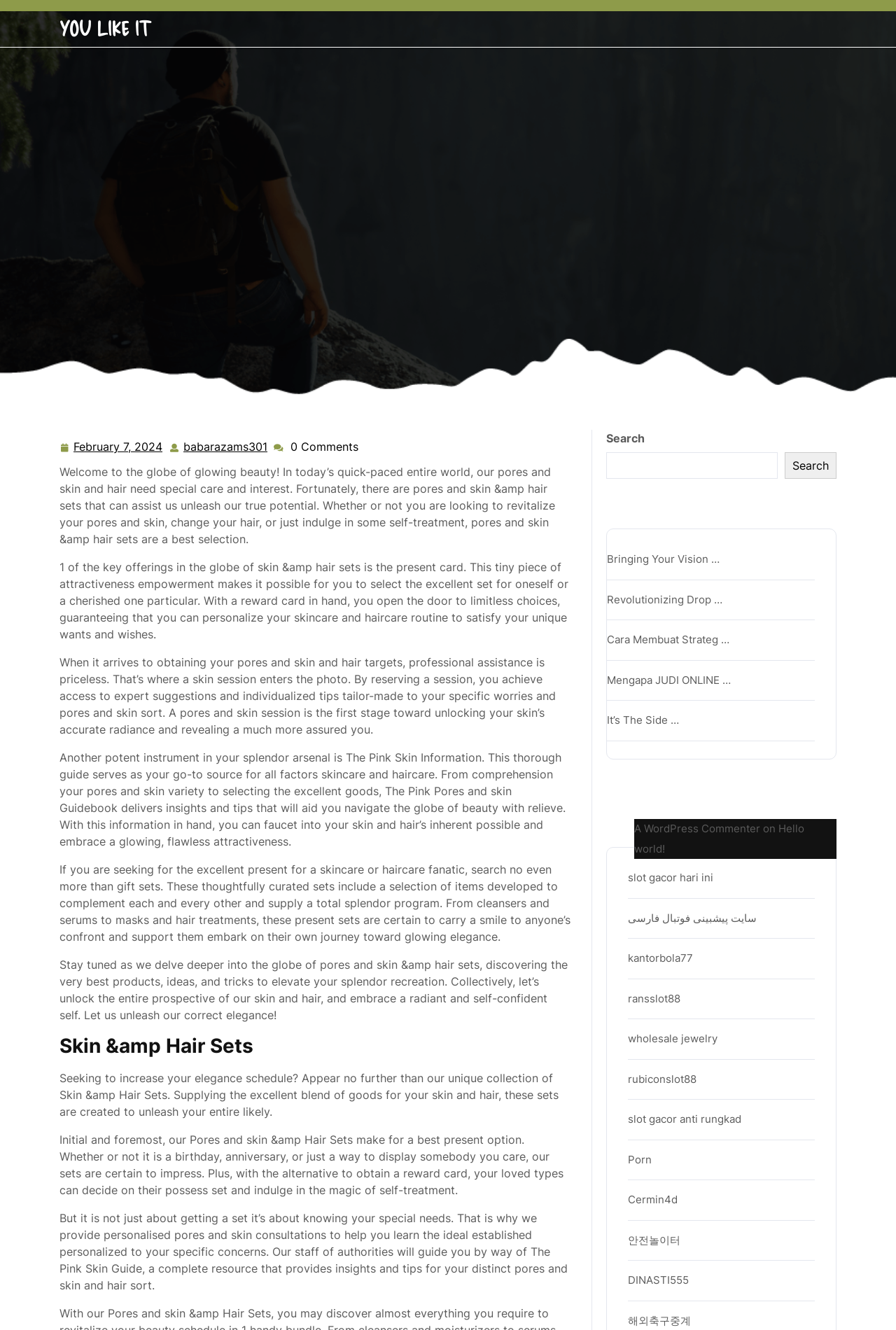Locate the bounding box coordinates of the clickable part needed for the task: "Click on 'YOU LIKE IT'".

[0.066, 0.013, 0.167, 0.031]